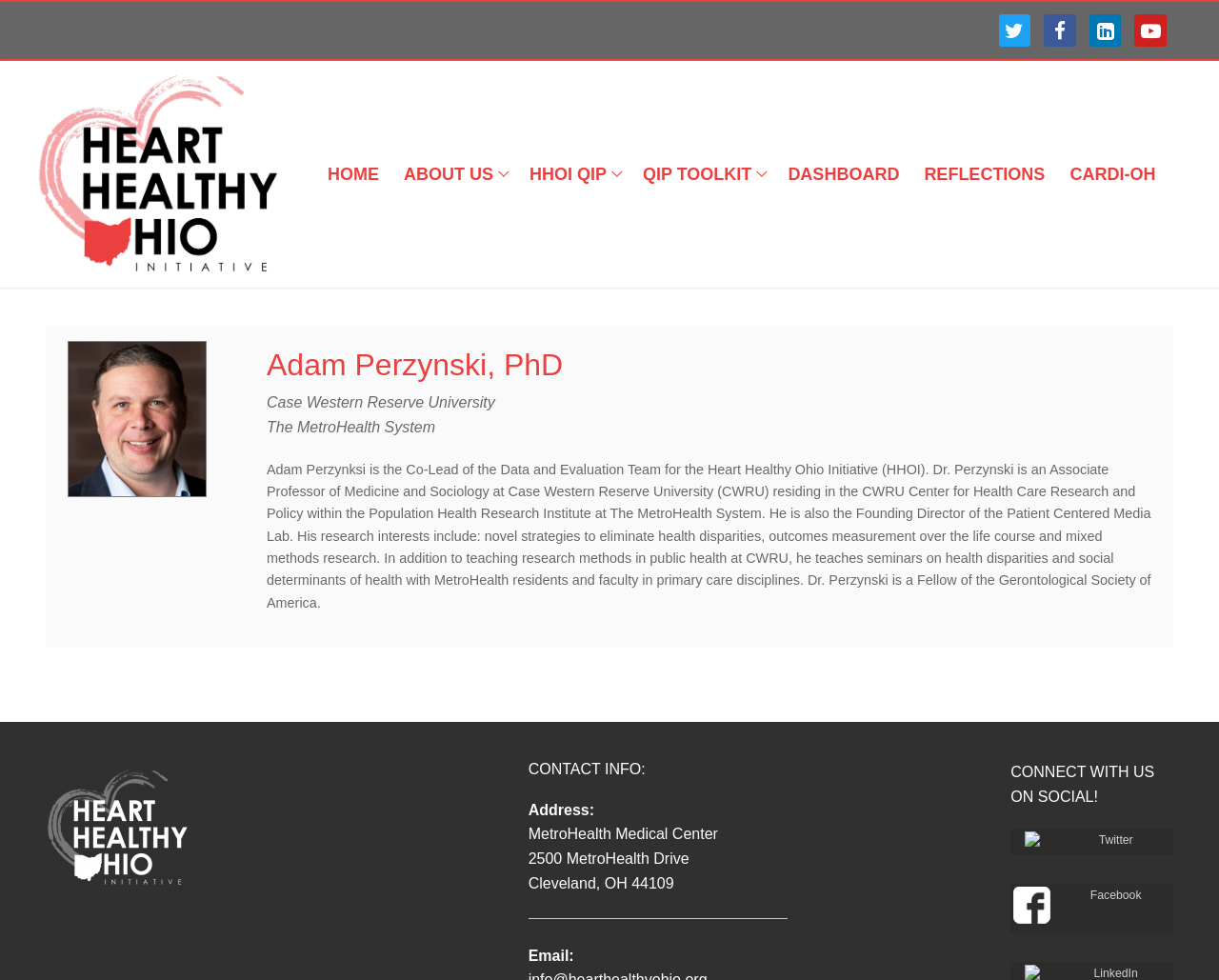Extract the bounding box for the UI element that matches this description: "aria-label="Youtube"".

[0.931, 0.015, 0.957, 0.047]